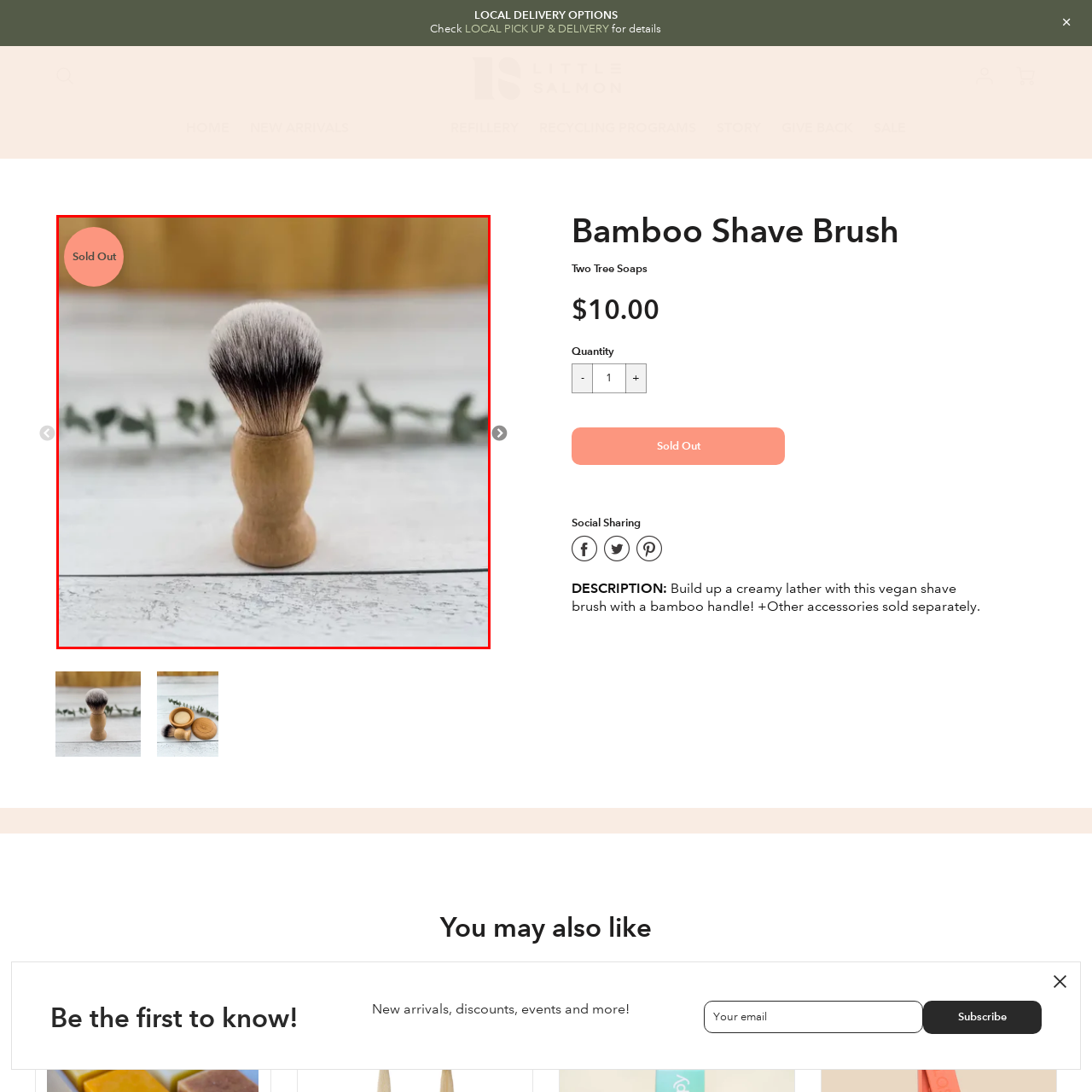What type of shaving experience does the brush facilitate?
Observe the image within the red bounding box and respond to the question with a detailed answer, relying on the image for information.

The caption states that the brush is designed for creating a rich, creamy lather, making it an essential accessory for a 'luxurious shaving experience', which directly answers this question.